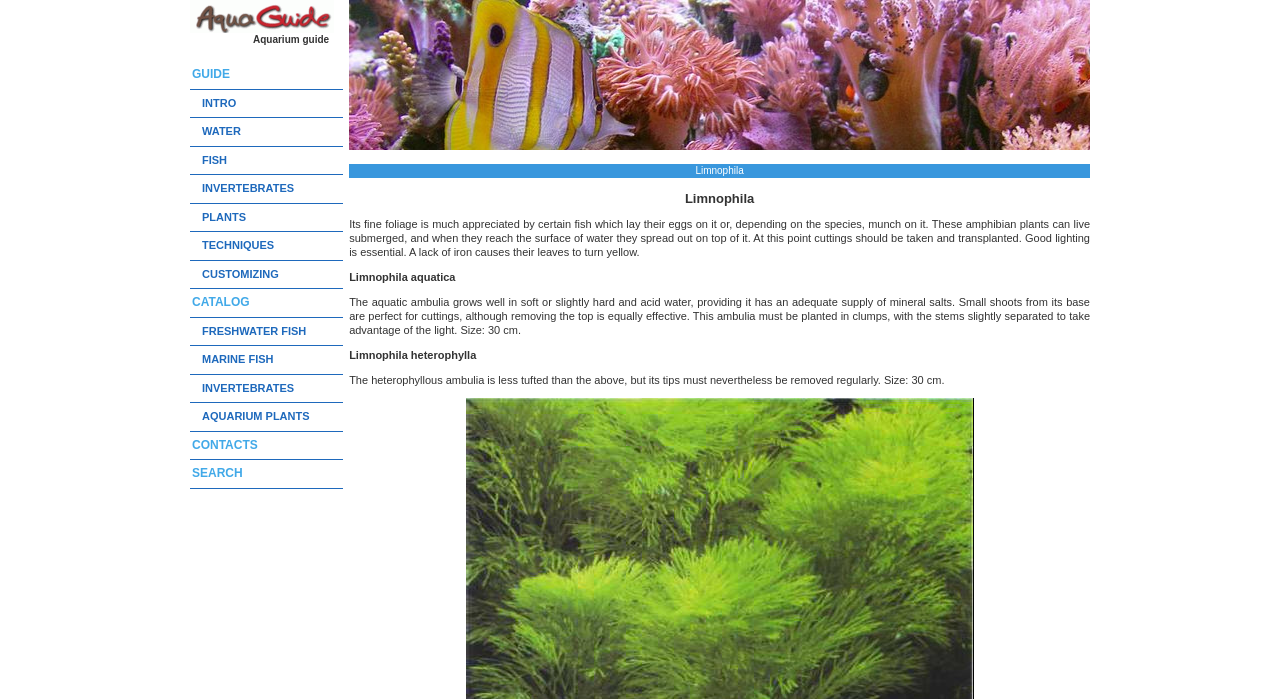Please answer the following question using a single word or phrase: What type of content is presented in the table?

Aquarium-related categories